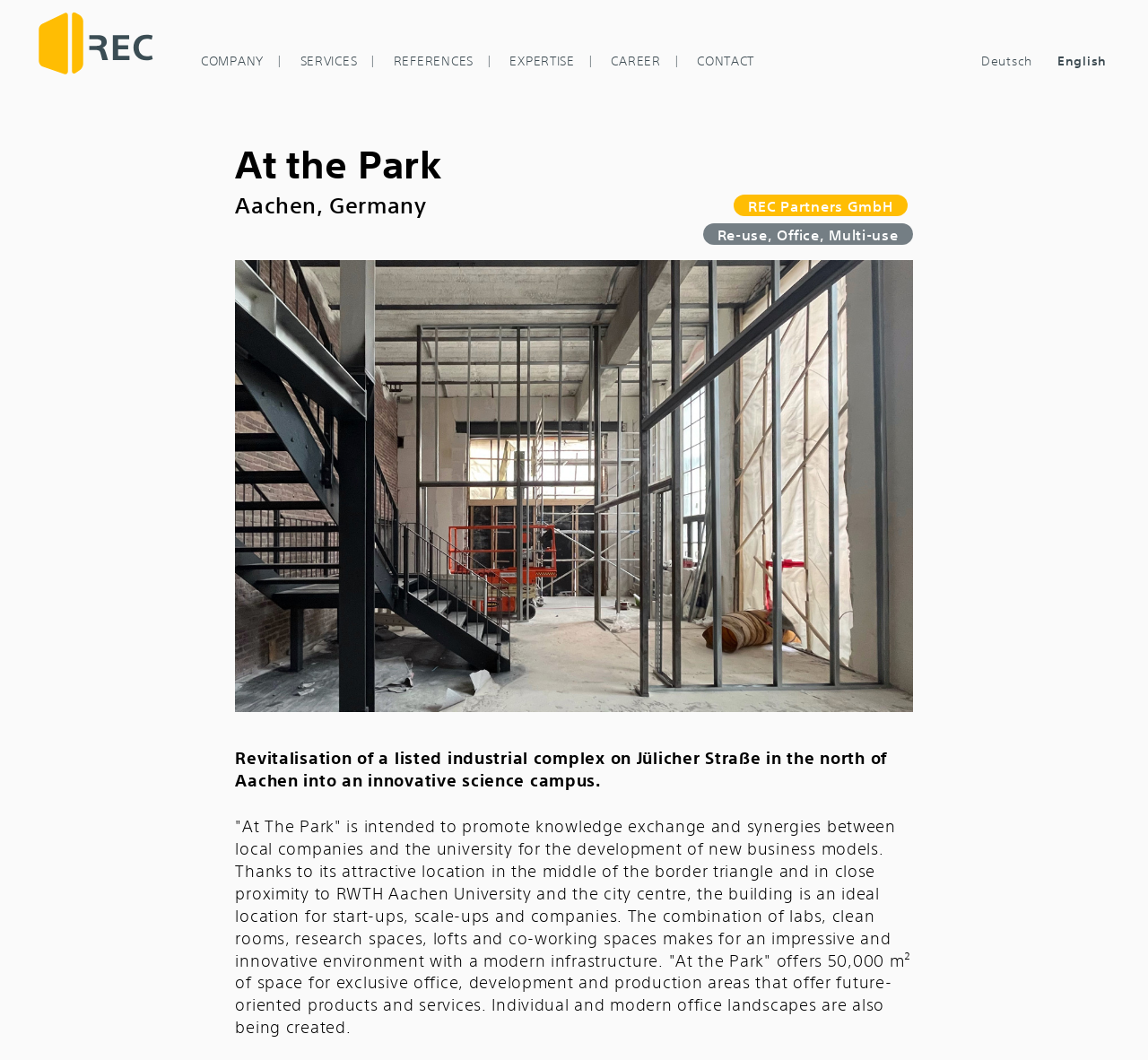Please specify the coordinates of the bounding box for the element that should be clicked to carry out this instruction: "Click on the 'COMPANY' link". The coordinates must be four float numbers between 0 and 1, formatted as [left, top, right, bottom].

[0.153, 0.042, 0.247, 0.072]